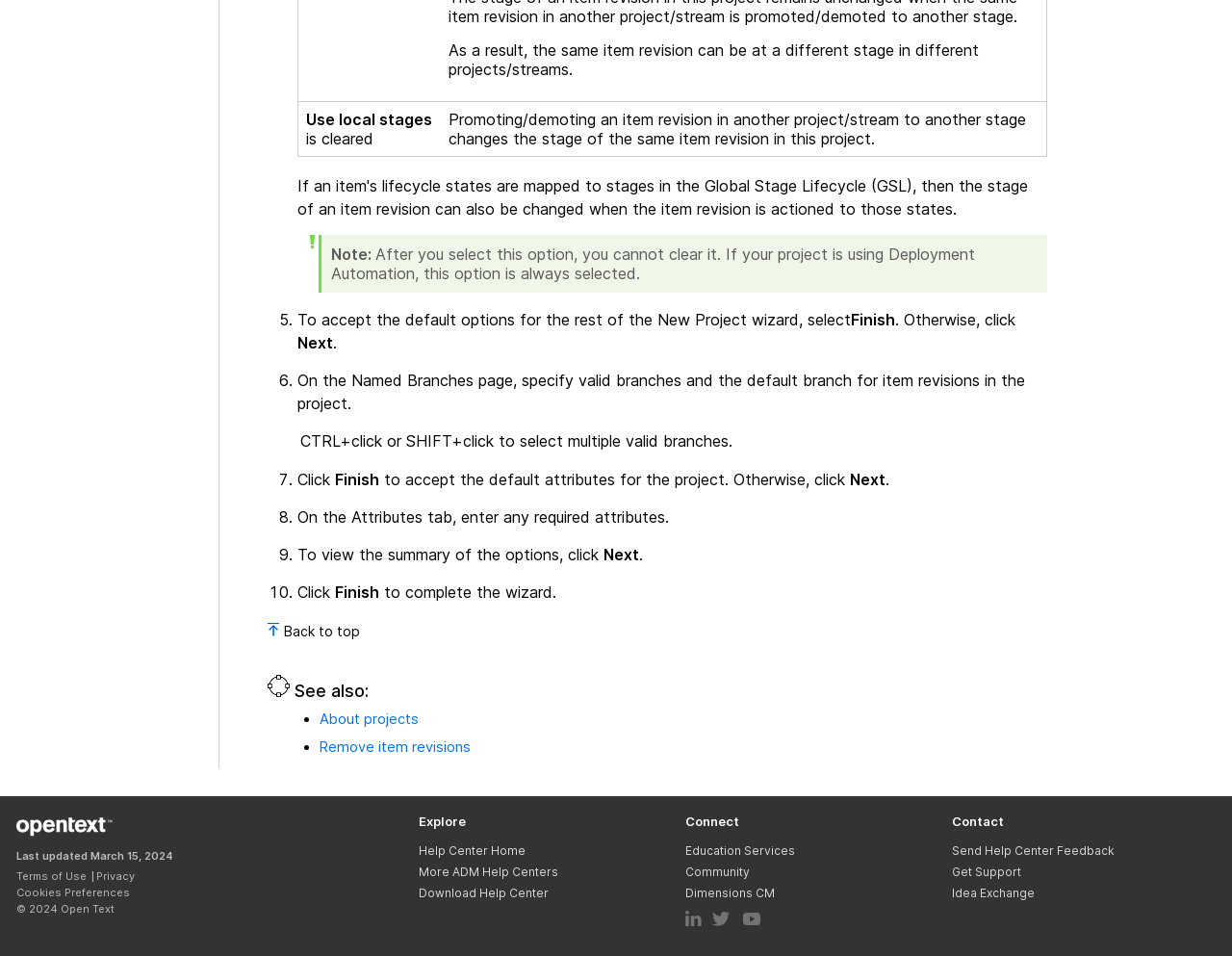What is the relationship between item revisions and stages?
Look at the image and provide a short answer using one word or a phrase.

Item revisions can be promoted/demoted between stages